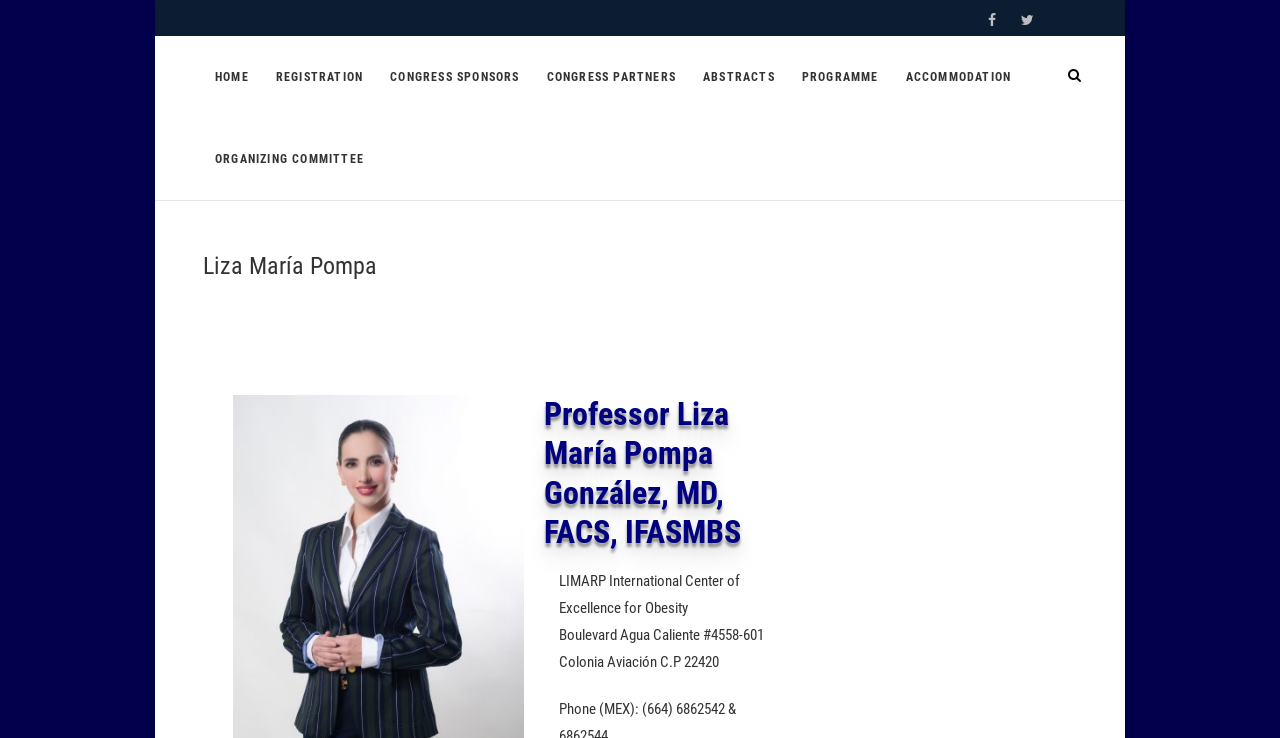What is the profession of Liza María Pompa?
Give a detailed explanation using the information visible in the image.

Based on the webpage, Liza María Pompa is referred to as 'Professor Liza María Pompa González, MD, FACS, IFASMBS', indicating that her profession is a professor.